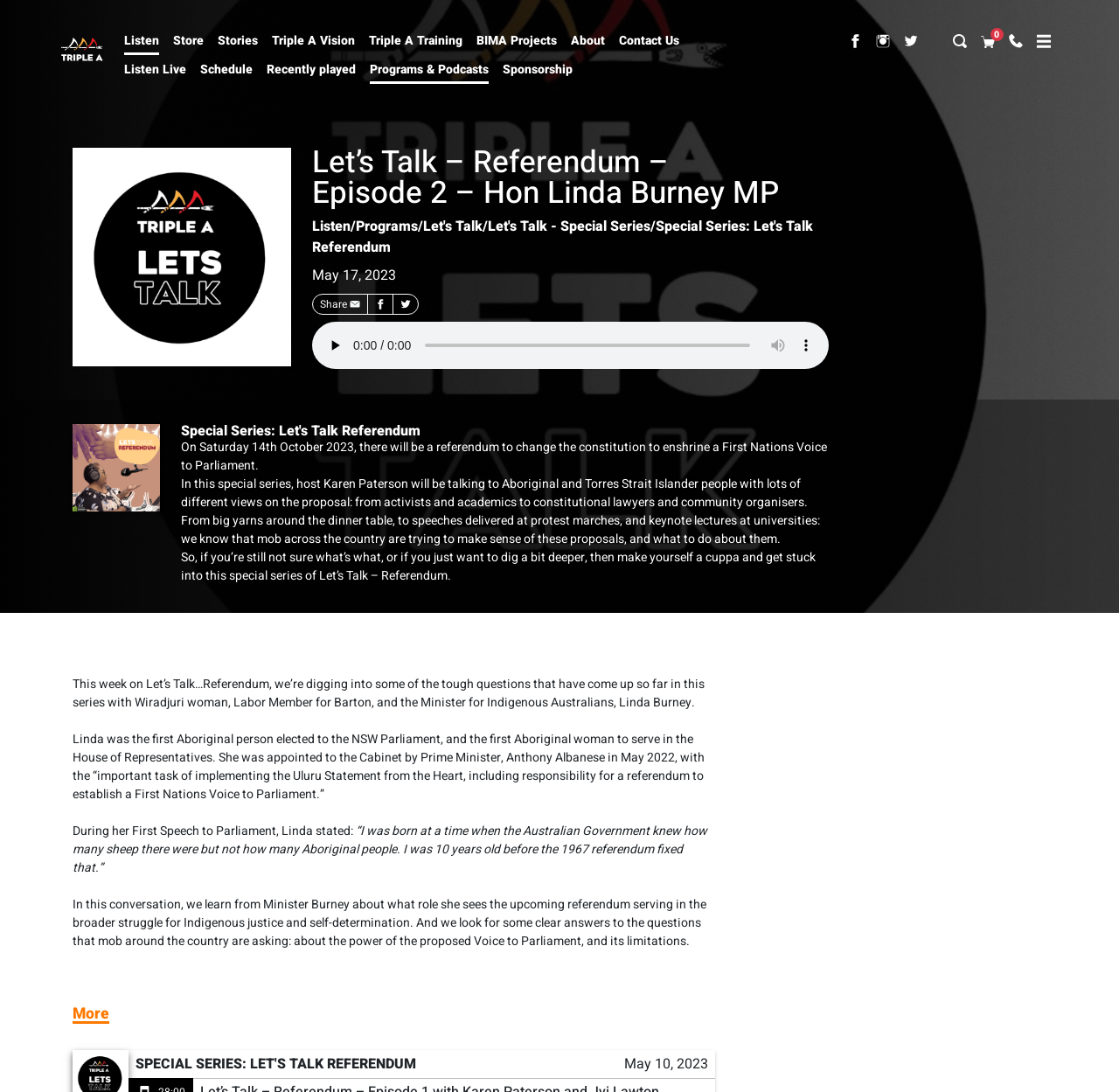Please reply to the following question with a single word or a short phrase:
What is the name of the special series?

Let's Talk - Referendum